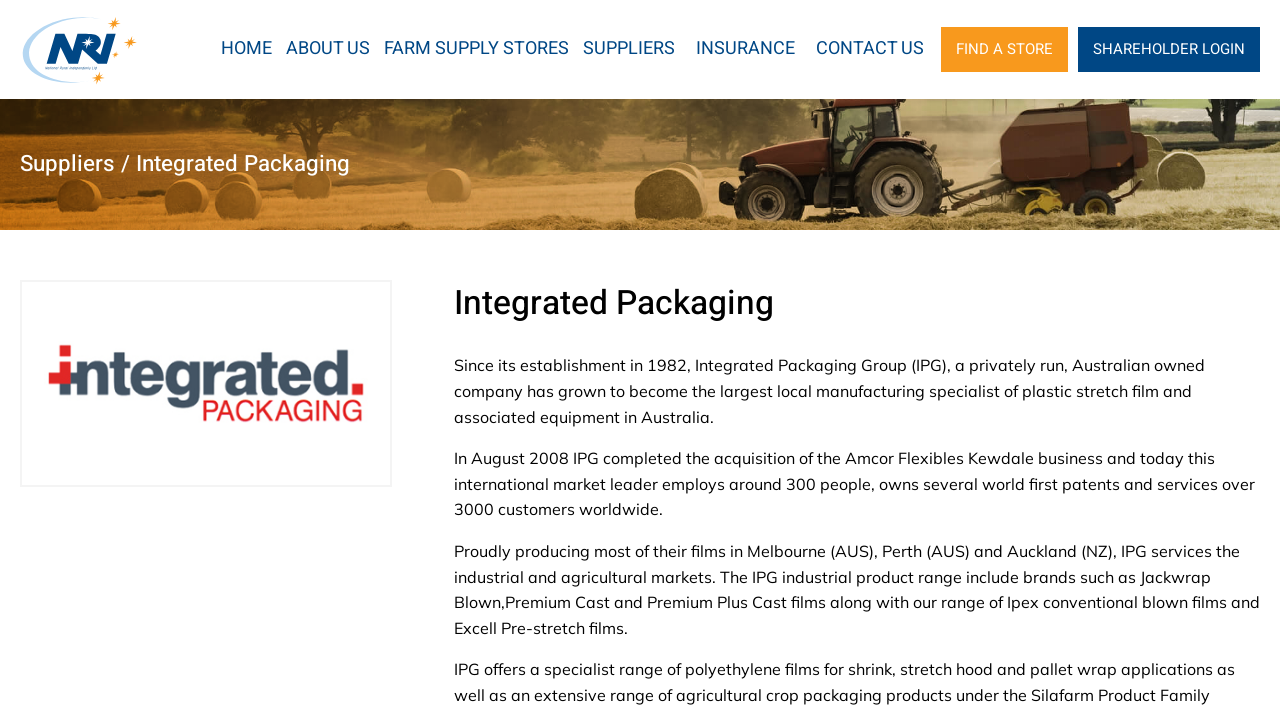Provide a thorough summary of the webpage.

The webpage is about Integrated Packaging, a company that specializes in manufacturing plastic stretch film and associated equipment. At the top of the page, there is a navigation menu with 7 links: "HOME", "ABOUT US", "FARM SUPPLY STORES", "SUPPLIERS", "INSURANCE", "CONTACT US", and "FIND A STORE", which are aligned horizontally and take up about a quarter of the page's width. Below the navigation menu, there is a secondary navigation link "SHAREHOLDER LOGIN" on the right side.

On the left side of the page, there is a section with a heading "Suppliers /\xa0" and a subheading "Integrated Packaging". Below this section, there is a main content area that takes up most of the page's width. The main content area has three paragraphs of text that describe the company's history, products, and services. The first paragraph explains that Integrated Packaging Group (IPG) was established in 1982 and has grown to become the largest local manufacturing specialist of plastic stretch film and associated equipment in Australia. The second paragraph mentions the company's acquisition of the Amcor Flexibles Kewdale business in 2008 and its current status as an international market leader. The third paragraph describes the company's products and services, including its industrial product range and brands.

There are no images on the page. The overall layout is organized, with clear headings and concise text that provides information about the company.